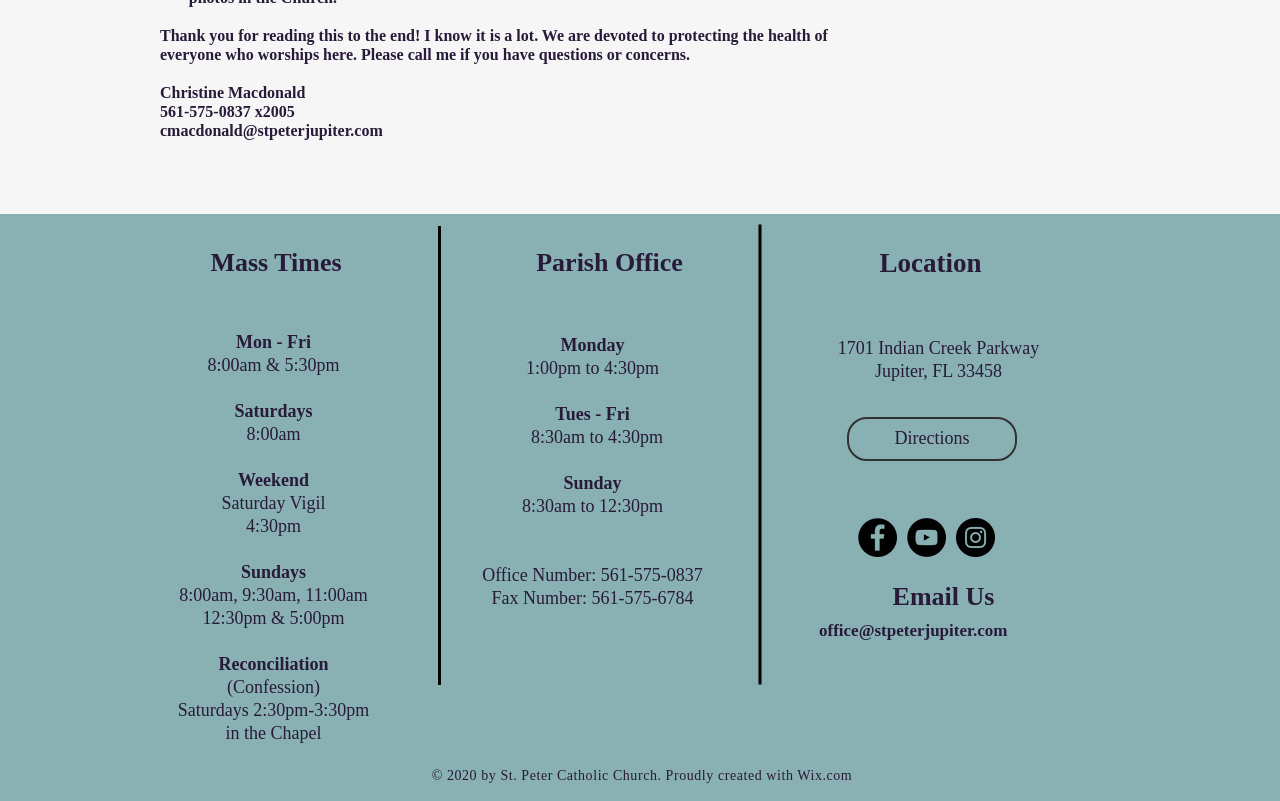Locate the bounding box coordinates of the item that should be clicked to fulfill the instruction: "Visit the Facebook page".

[0.67, 0.646, 0.701, 0.695]